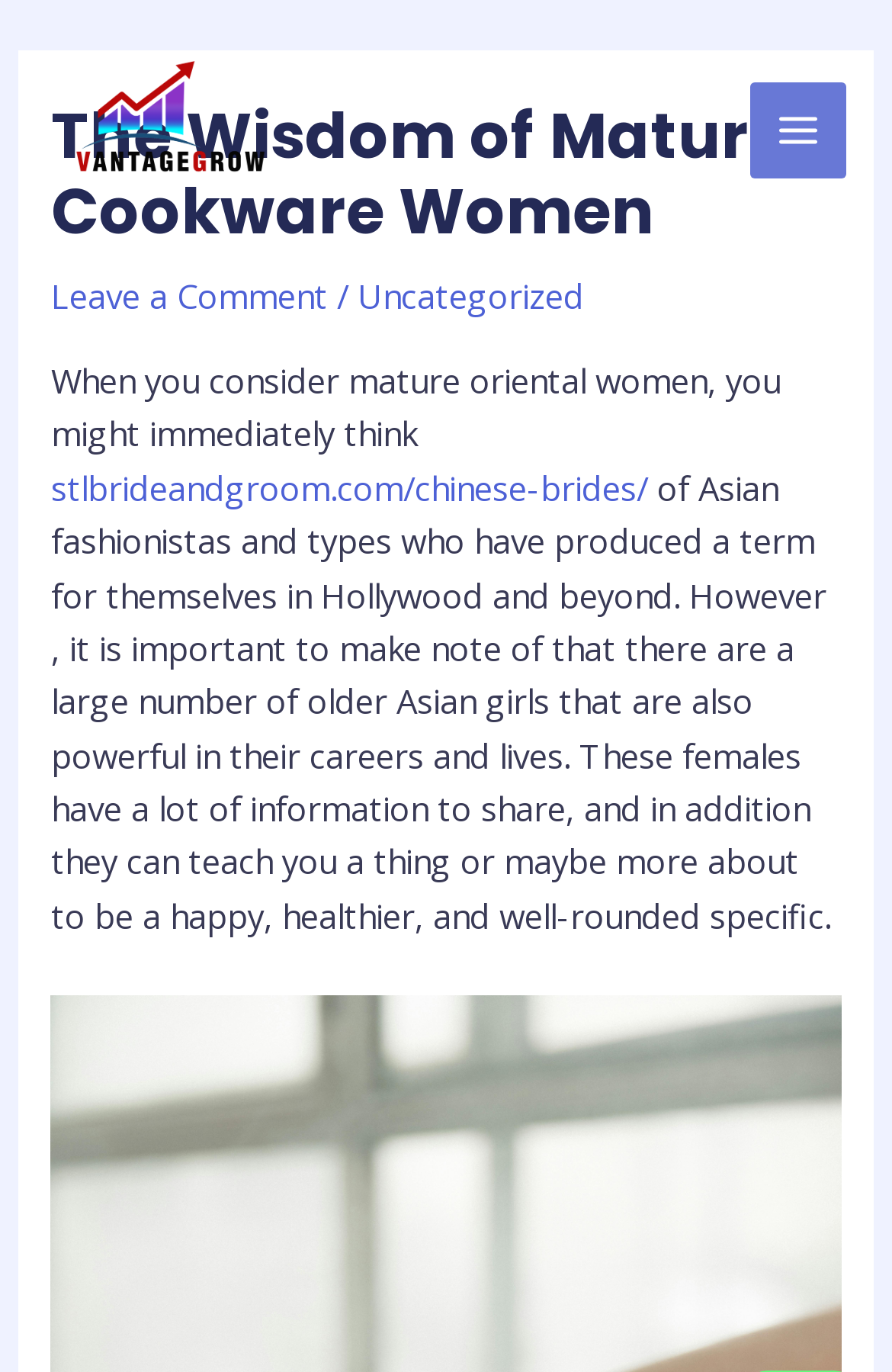Calculate the bounding box coordinates of the UI element given the description: "Main Menu".

[0.841, 0.059, 0.949, 0.129]